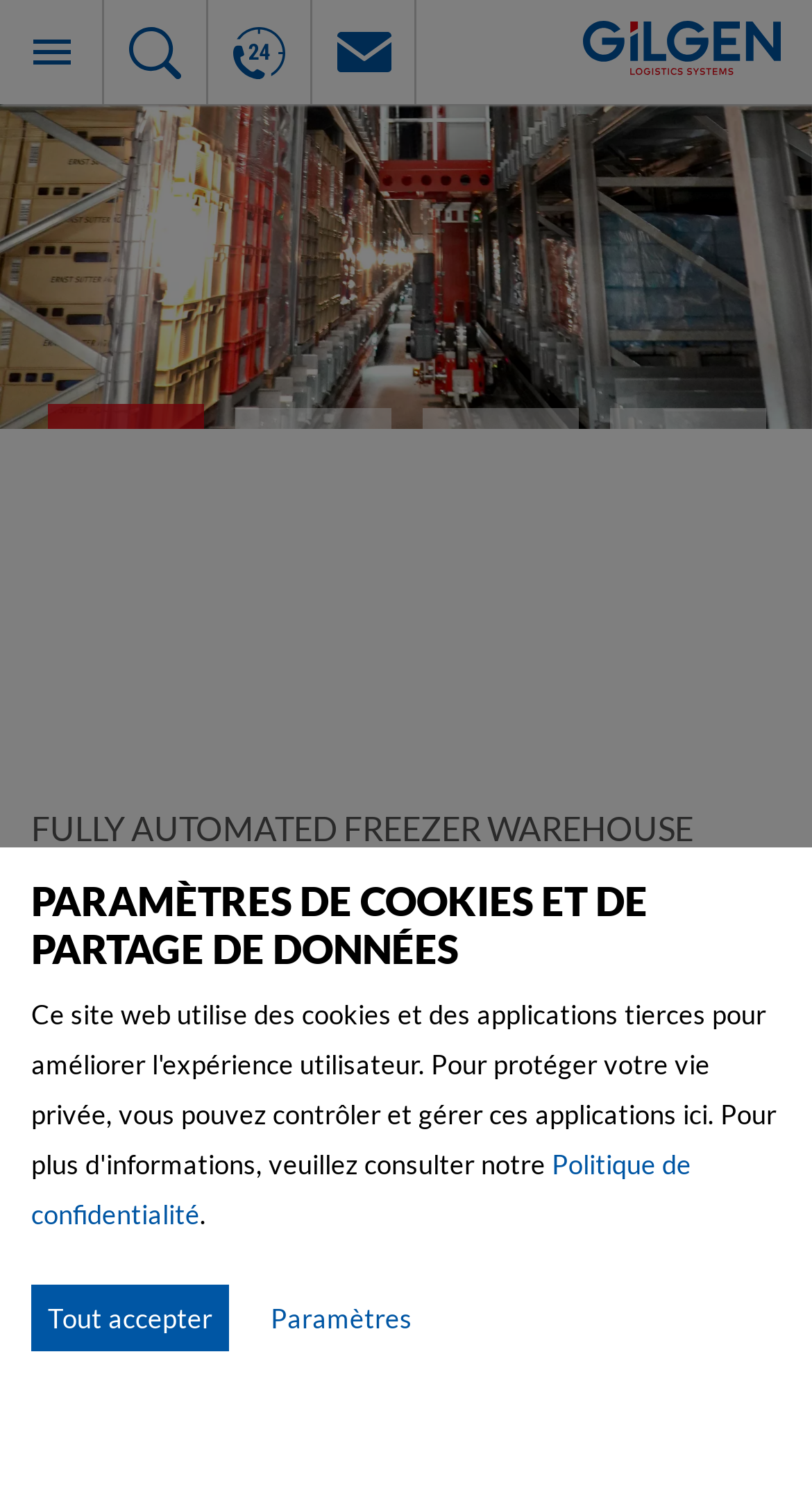Please locate the bounding box coordinates of the element that needs to be clicked to achieve the following instruction: "Select tab 1 of 4". The coordinates should be four float numbers between 0 and 1, i.e., [left, top, right, bottom].

[0.058, 0.476, 0.25, 0.49]